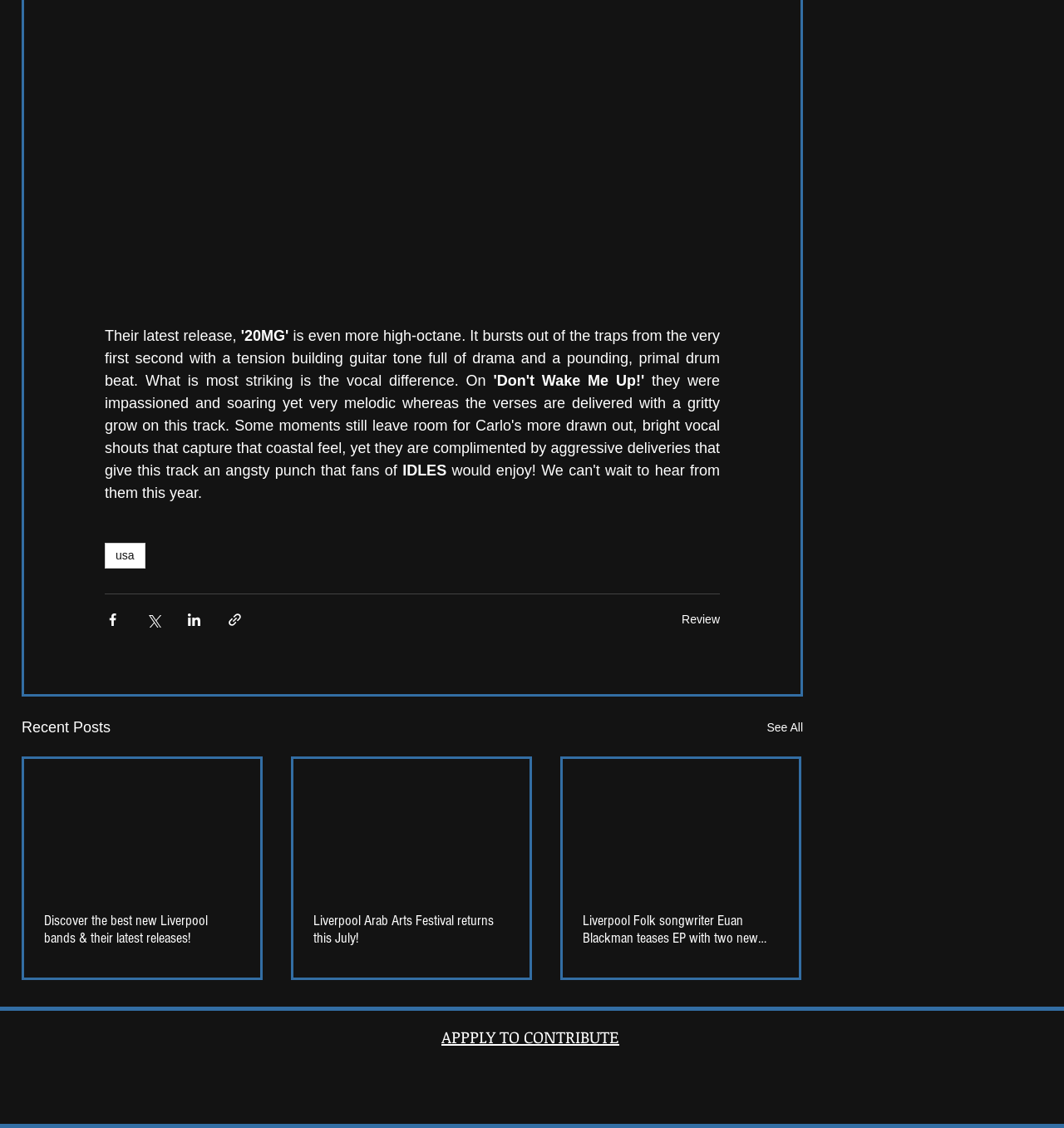Determine the bounding box for the HTML element described here: "See All". The coordinates should be given as [left, top, right, bottom] with each number being a float between 0 and 1.

[0.721, 0.635, 0.755, 0.656]